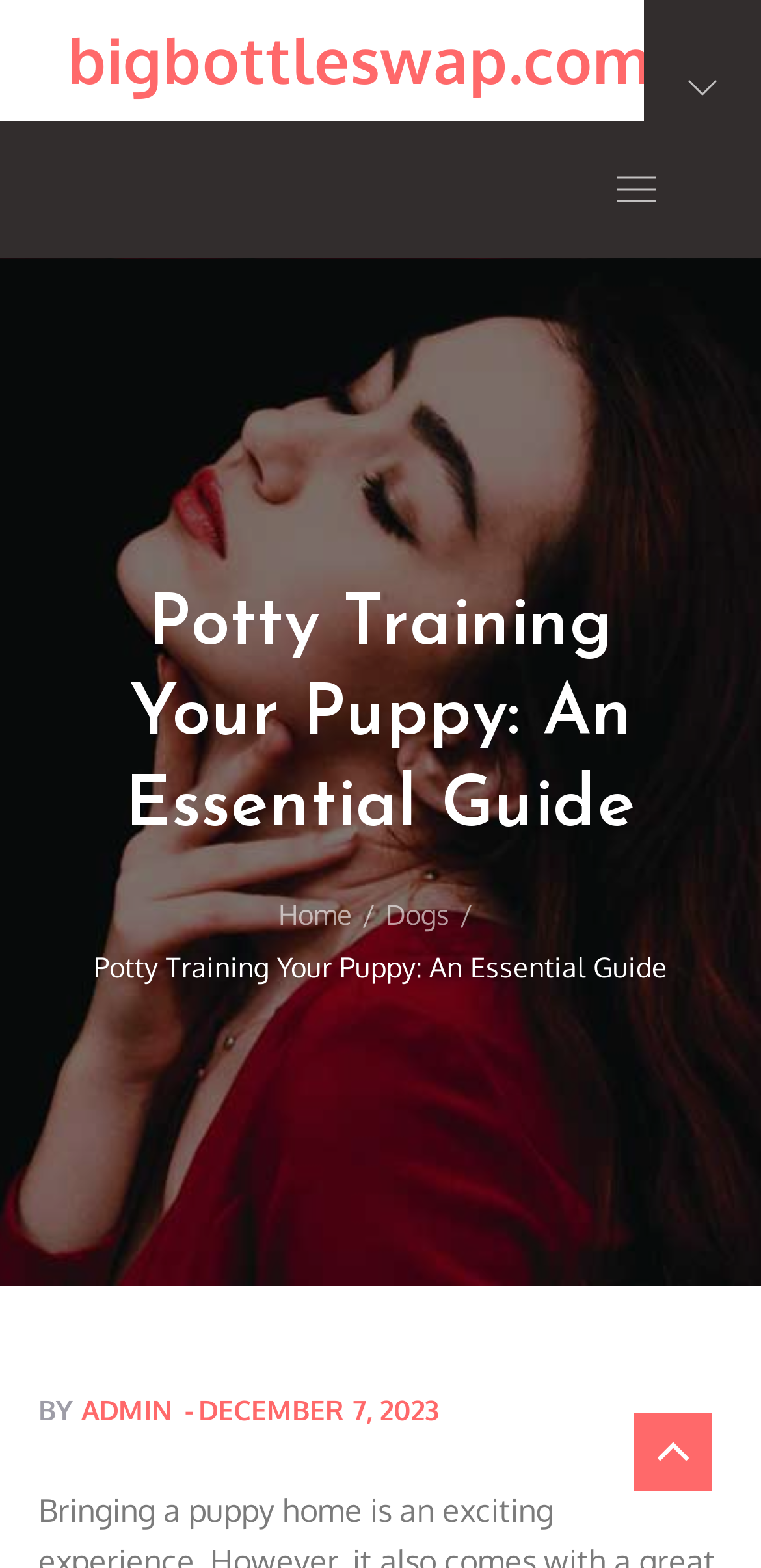Elaborate on the different components and information displayed on the webpage.

The webpage is about potty training a puppy, as indicated by the title "Potty Training Your Puppy: An Essential Guide". At the top left of the page, there is a link to the website "bigbottleswap.com". 

On the top right, there are two buttons, one next to the other, but their functions are not specified. Below the buttons, the main title "Potty Training Your Puppy: An Essential Guide" is displayed prominently. 

Under the main title, there is a navigation section labeled "Breadcrumbs" which contains three links: "Home", "Dogs", and the current page title "Potty Training Your Puppy: An Essential Guide". 

Below the navigation section, there is a section that appears to be the article's metadata. It contains the text "BY ADMIN", the posting date "DECEMBER 7, 2023", and a time element, but the exact time is not specified.